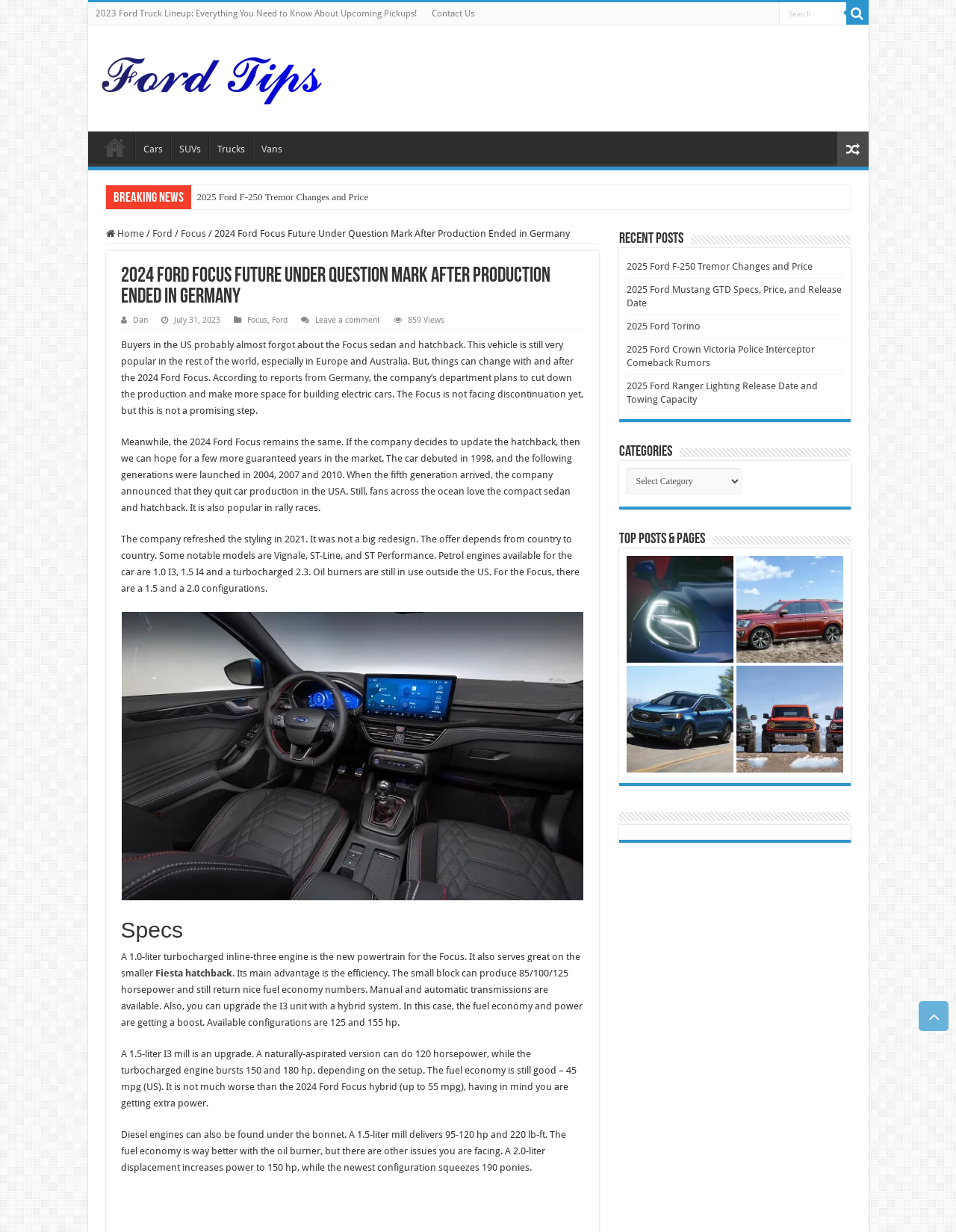Given the following UI element description: "input value="Search" name="s" title="Search" value="Search"", find the bounding box coordinates in the webpage screenshot.

[0.814, 0.002, 0.885, 0.019]